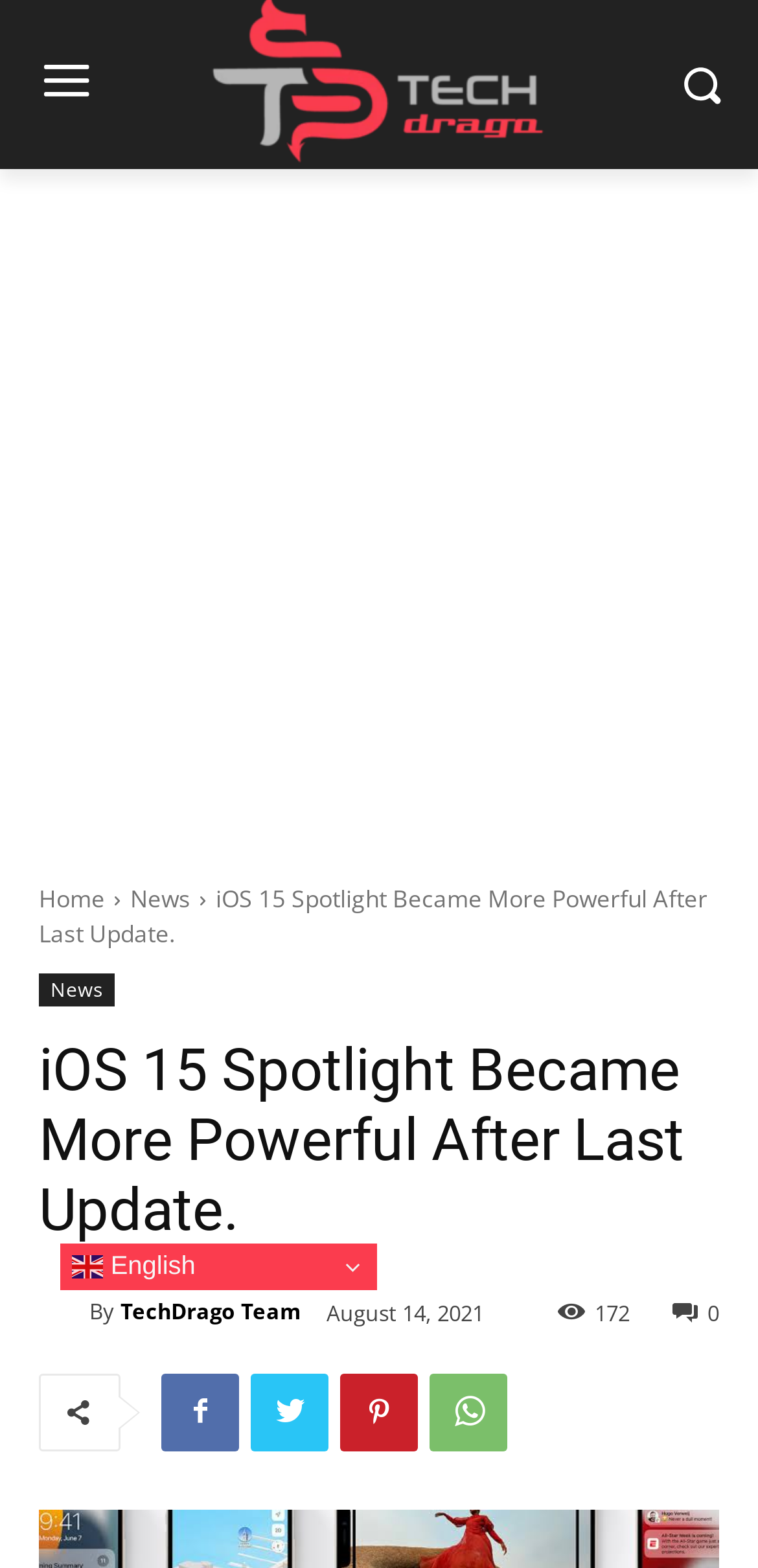How many views does the article have?
Please provide a single word or phrase answer based on the image.

172